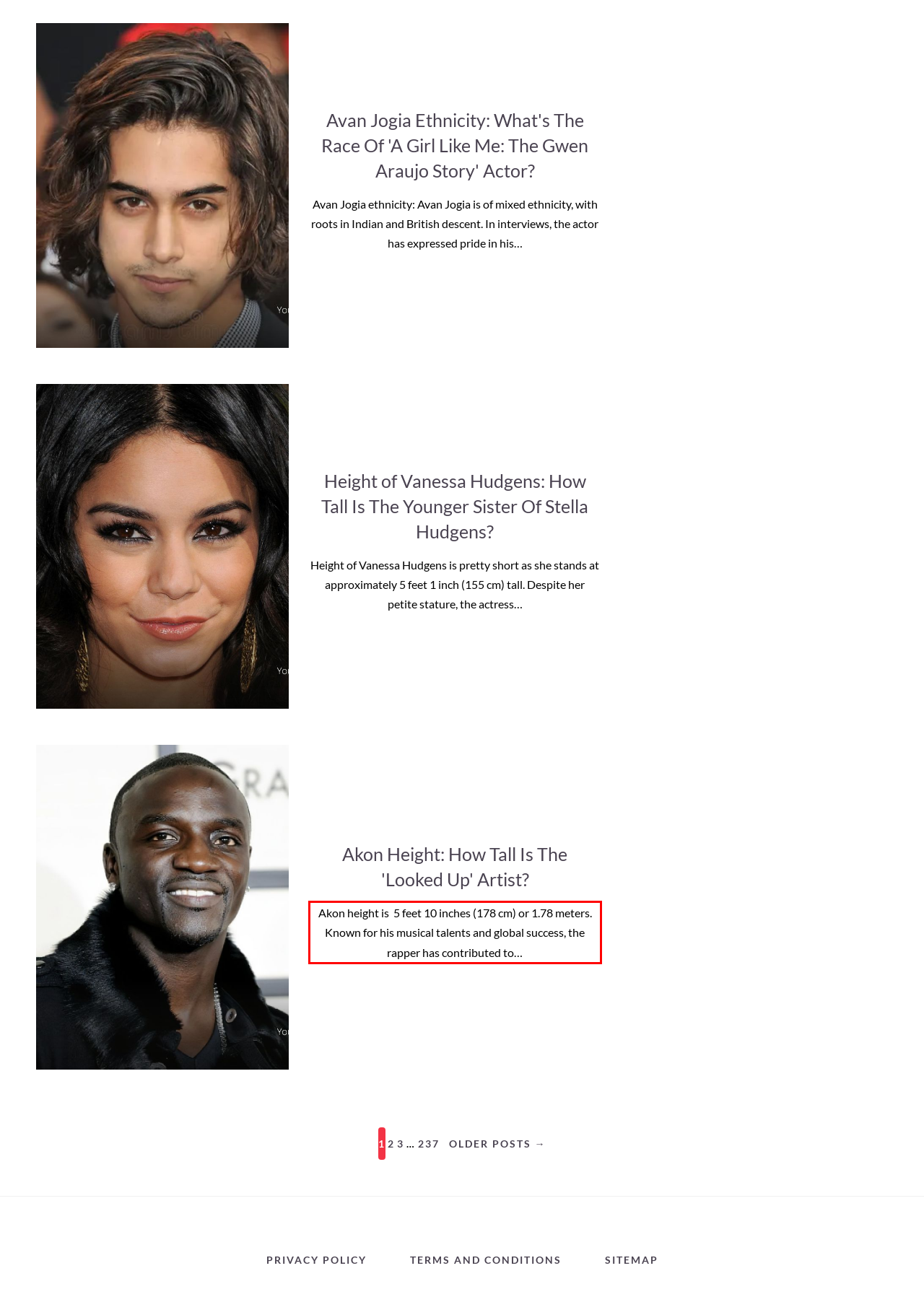Examine the webpage screenshot and use OCR to recognize and output the text within the red bounding box.

Akon height is 5 feet 10 inches (178 cm) or 1.78 meters. Known for his musical talents and global success, the rapper has contributed to…